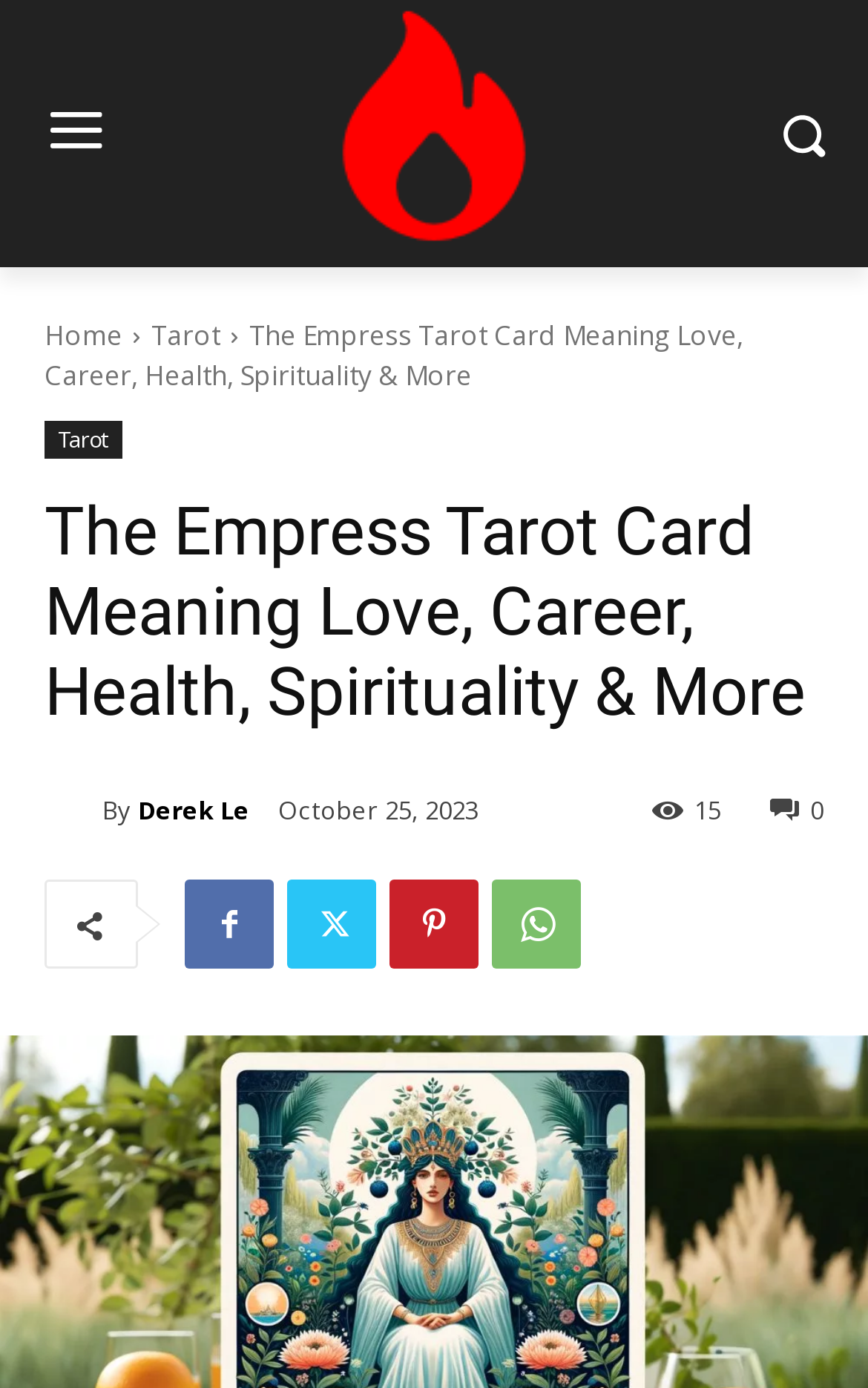Please determine the bounding box coordinates of the element's region to click for the following instruction: "read about tarot".

[0.174, 0.228, 0.254, 0.255]